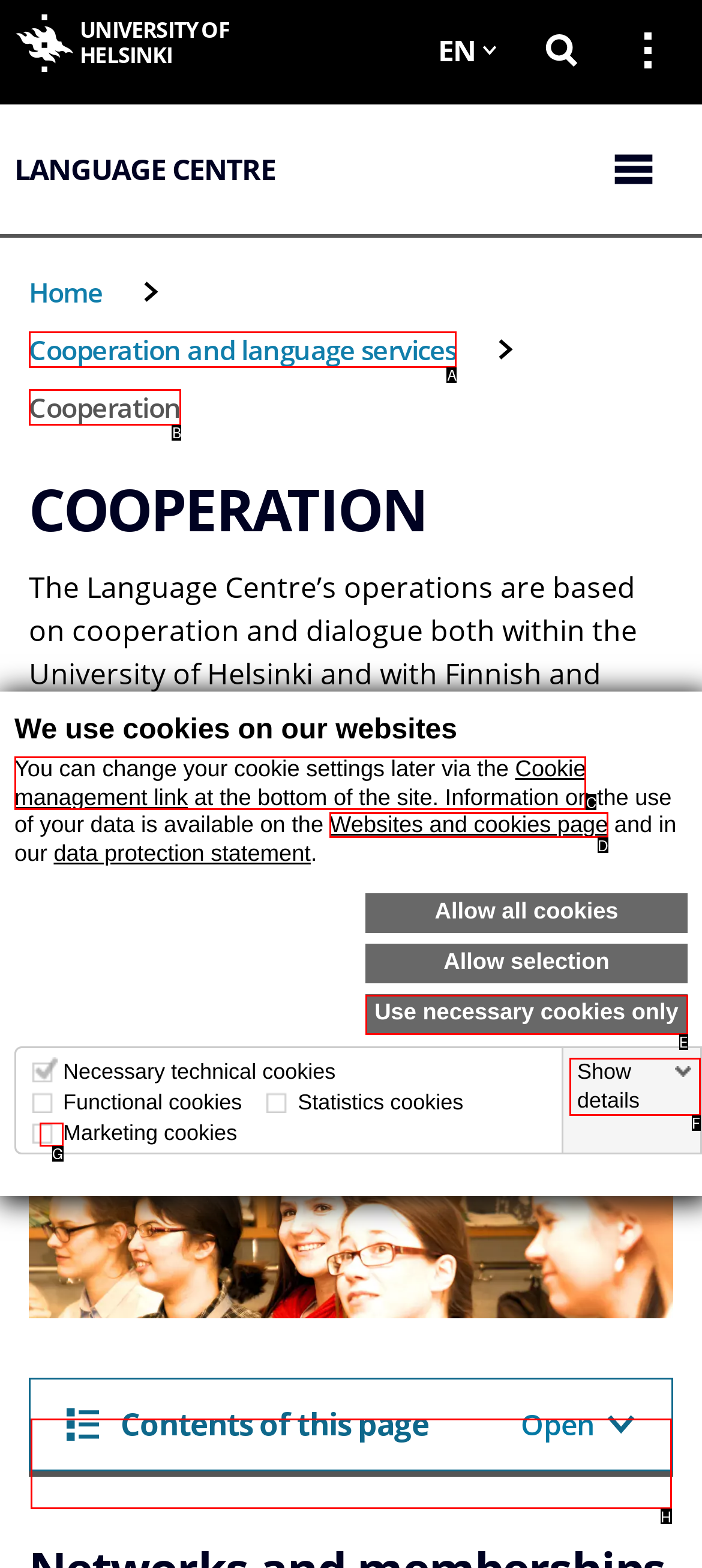Please identify the UI element that matches the description: Contents of this pageOpen
Respond with the letter of the correct option.

H